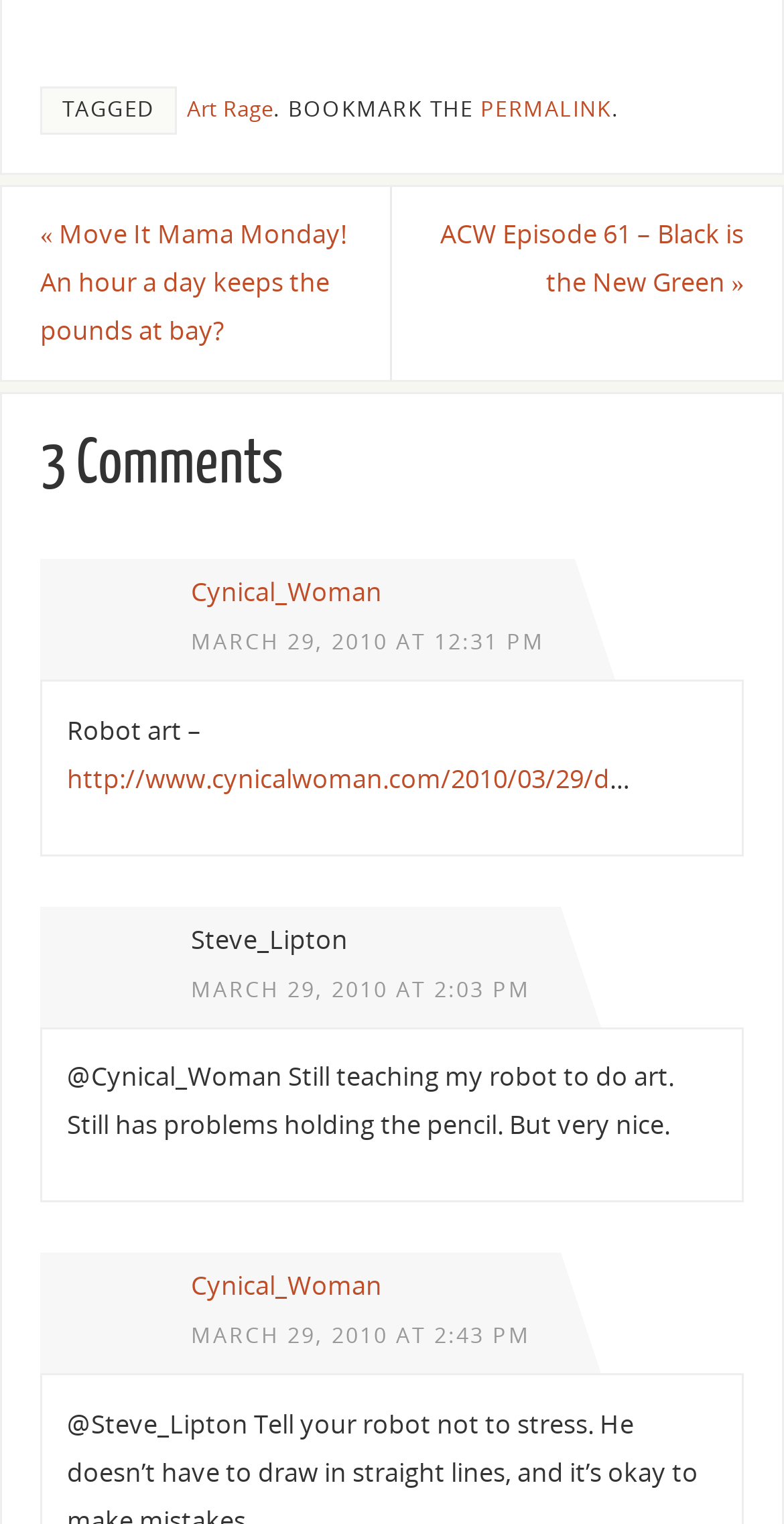What is the title of the first link?
Look at the screenshot and respond with a single word or phrase.

Move It Mama Monday!